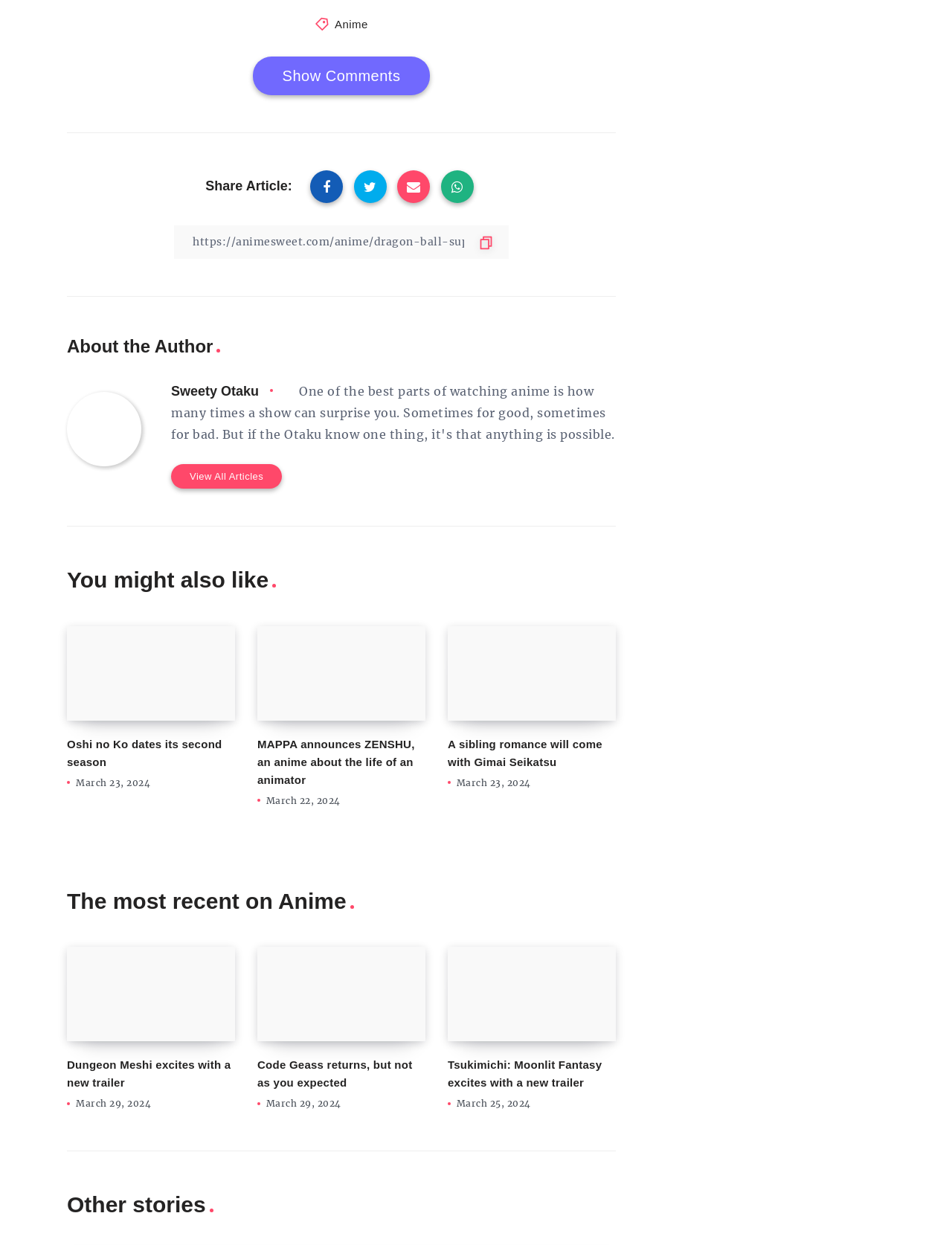What is the author of the article 'Dragon Ball Super: Superhero Gohan owns the powers of the gods'?
Answer the question in as much detail as possible.

I found the article 'Dragon Ball Super: Superhero Gohan owns the powers of the gods' on the webpage, and below the article, I saw the heading 'About the Author' followed by the link 'Sweety Otaku', which indicates that Sweety Otaku is the author of the article.